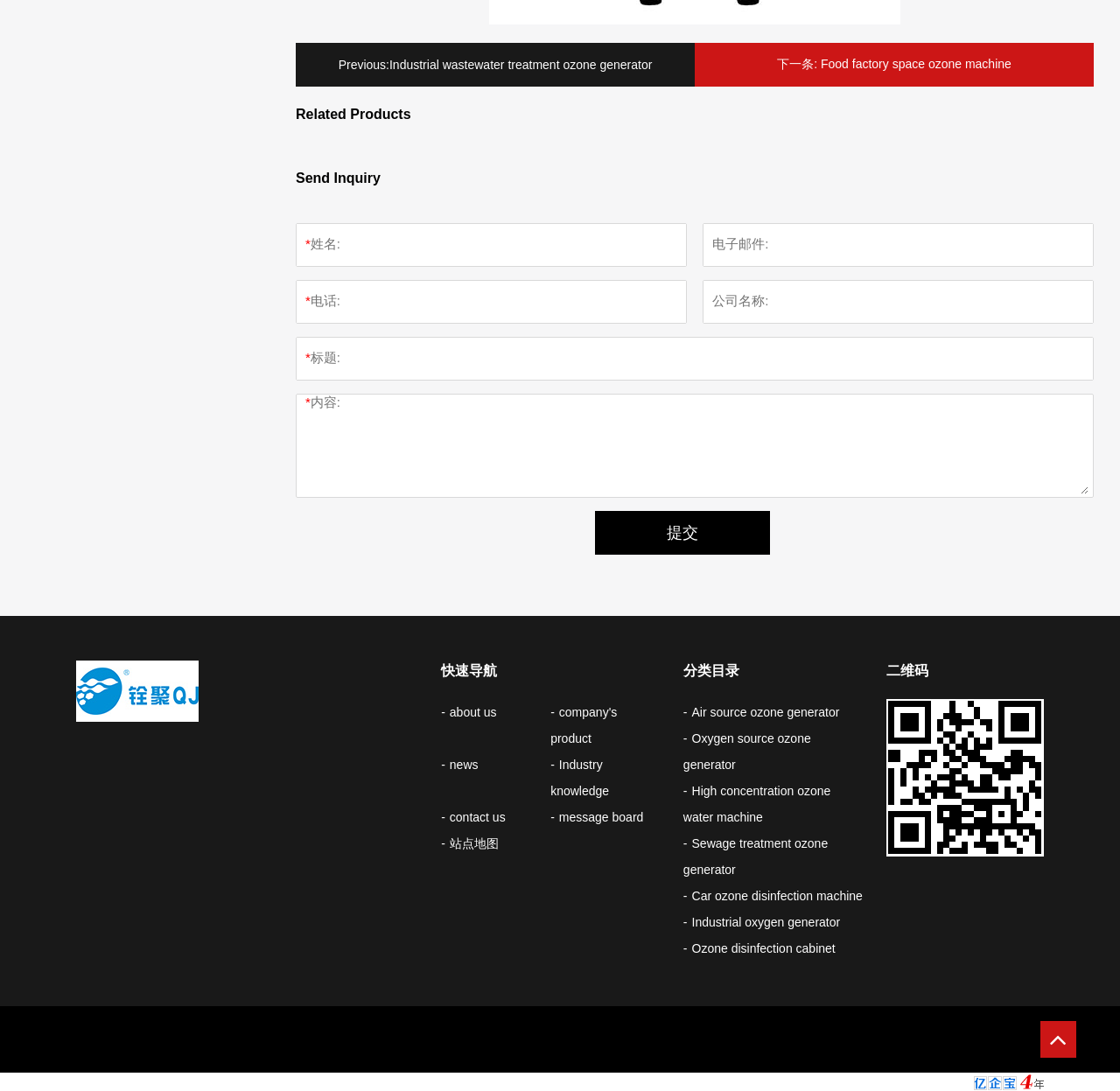Using the element description Industrial oxygen generator, predict the bounding box coordinates for the UI element. Provide the coordinates in (top-left x, top-left y, bottom-right x, bottom-right y) format with values ranging from 0 to 1.

[0.61, 0.839, 0.75, 0.852]